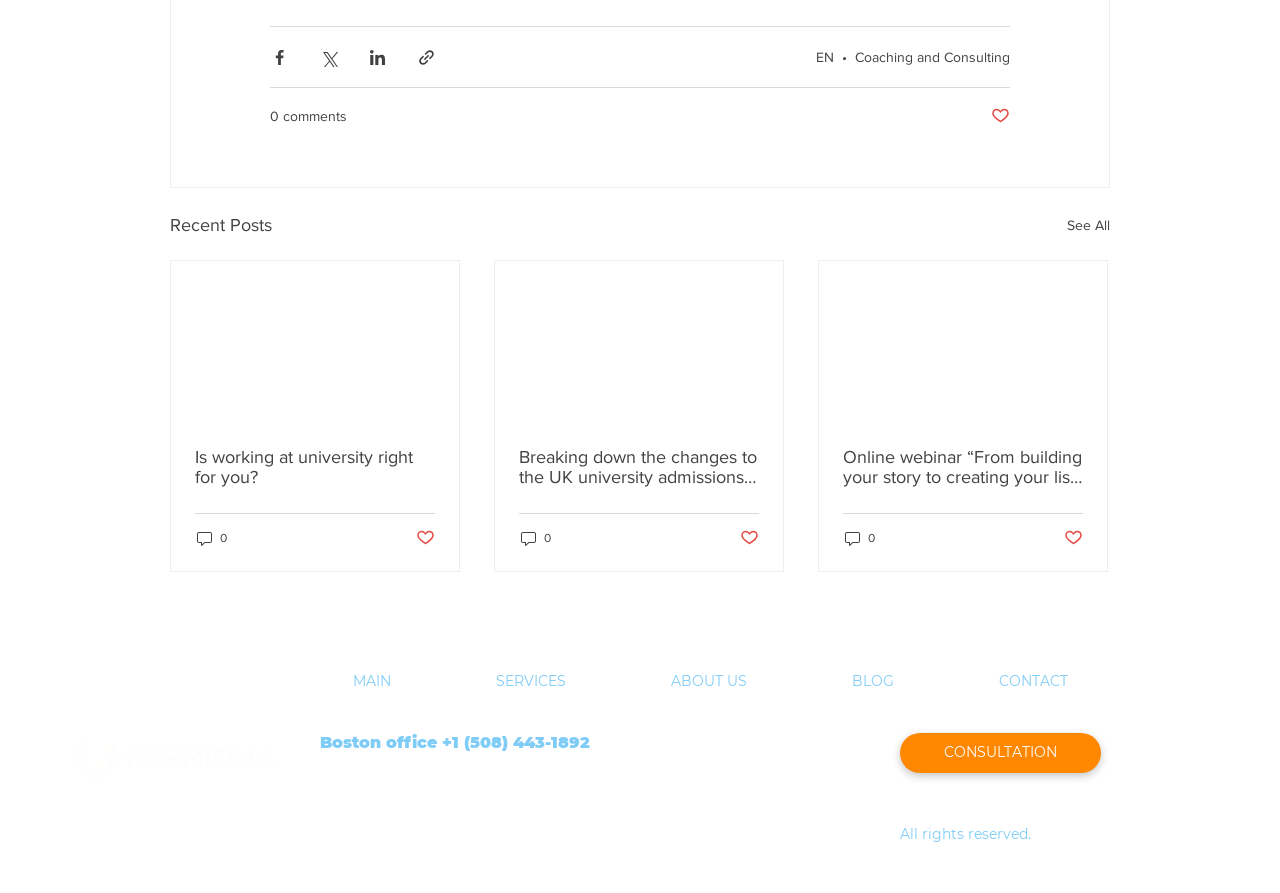How many articles are listed under 'Recent Posts'? Examine the screenshot and reply using just one word or a brief phrase.

3